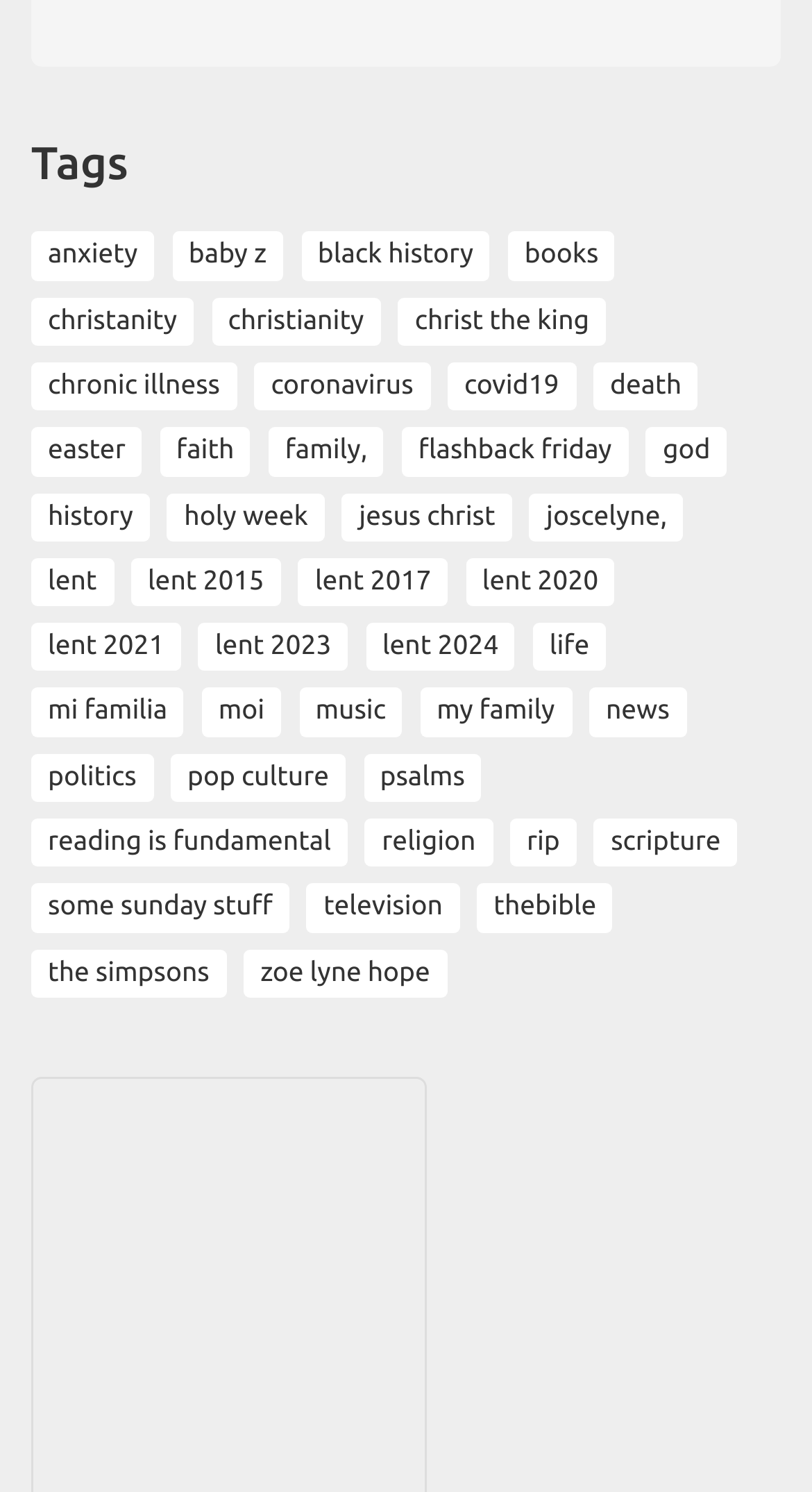How many tags are related to Christianity?
Analyze the image and deliver a detailed answer to the question.

I went through the list of tags and counted the number of tags that are related to Christianity, such as 'Christianity', 'Jesus Christ', 'Lent', and others, and found 7 tags that meet this criteria.